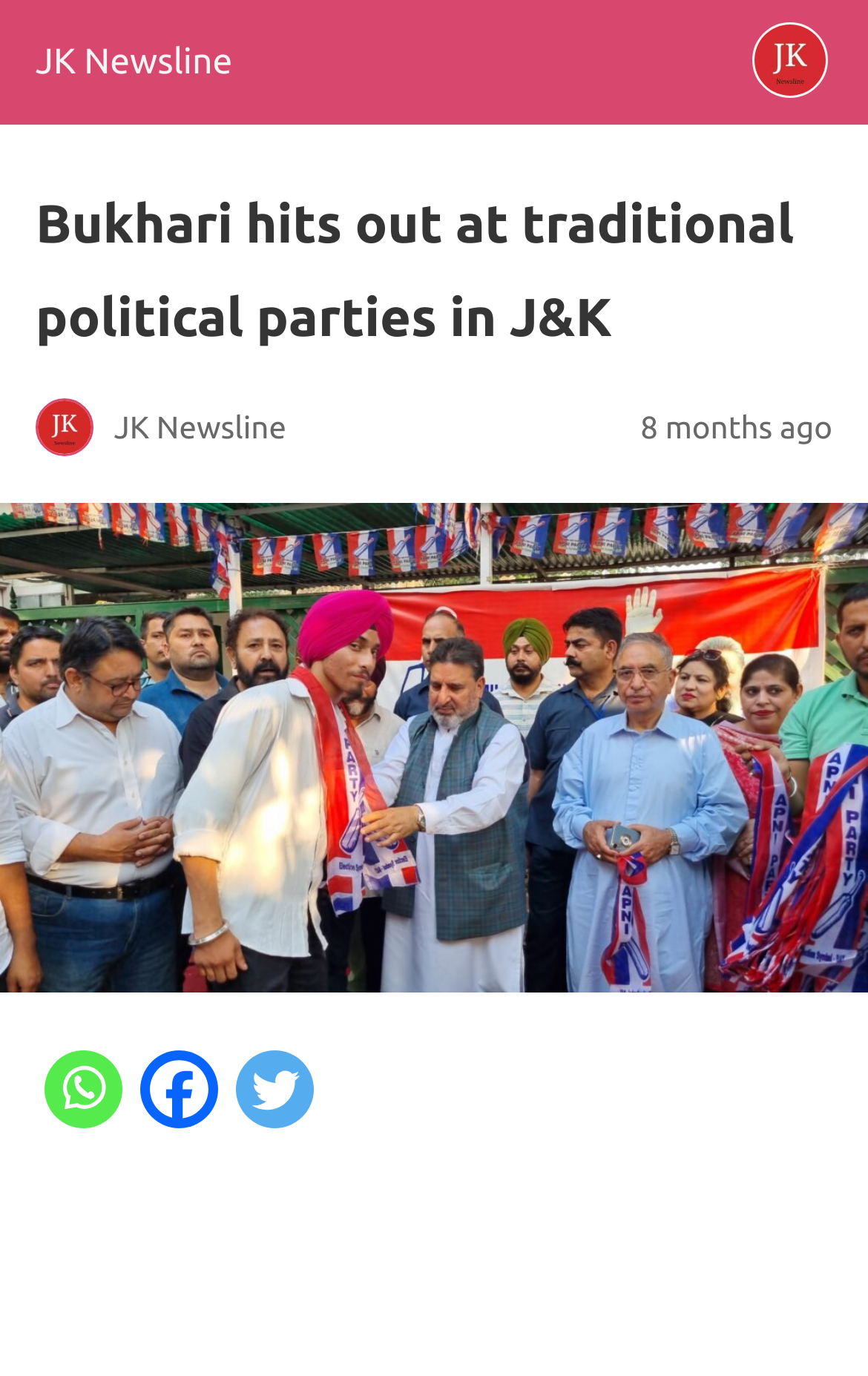Provide the bounding box for the UI element matching this description: "title="Whatsapp"".

[0.041, 0.799, 0.151, 0.826]